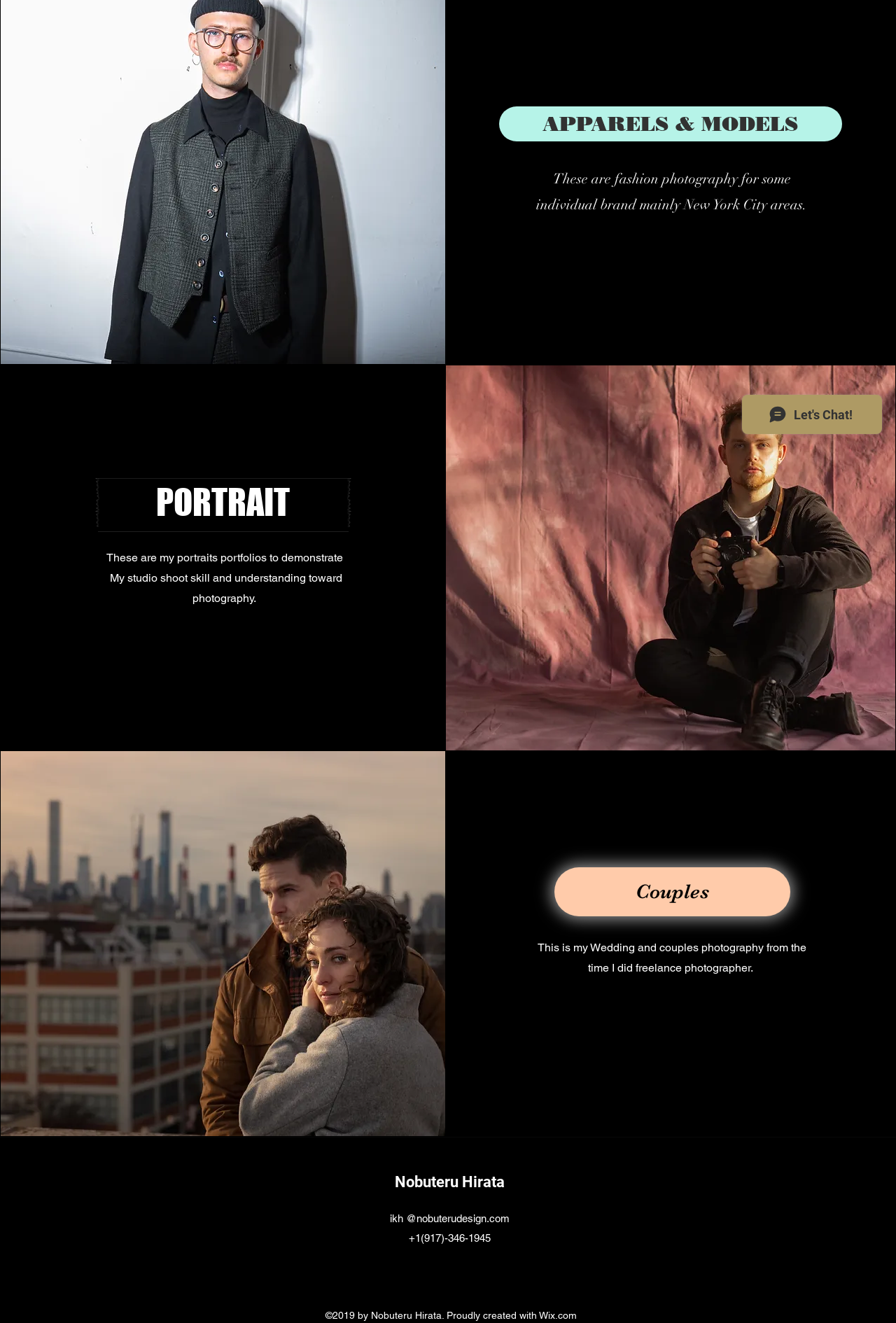Provide the bounding box coordinates of the UI element this sentence describes: "APPARELS & MODELS".

[0.557, 0.08, 0.94, 0.107]